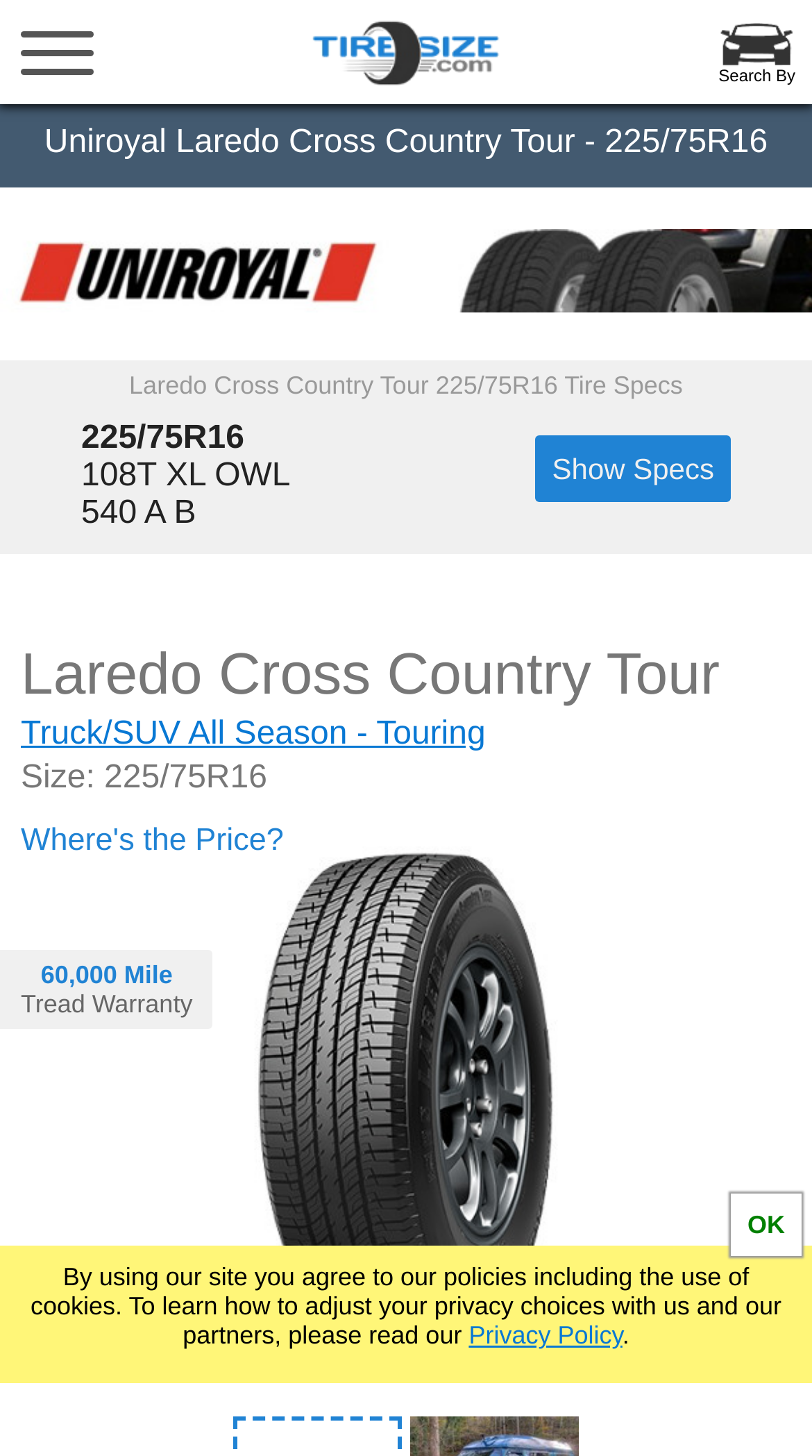Please indicate the bounding box coordinates of the element's region to be clicked to achieve the instruction: "Learn about Truck/SUV All Season - Touring". Provide the coordinates as four float numbers between 0 and 1, i.e., [left, top, right, bottom].

[0.026, 0.492, 0.598, 0.516]